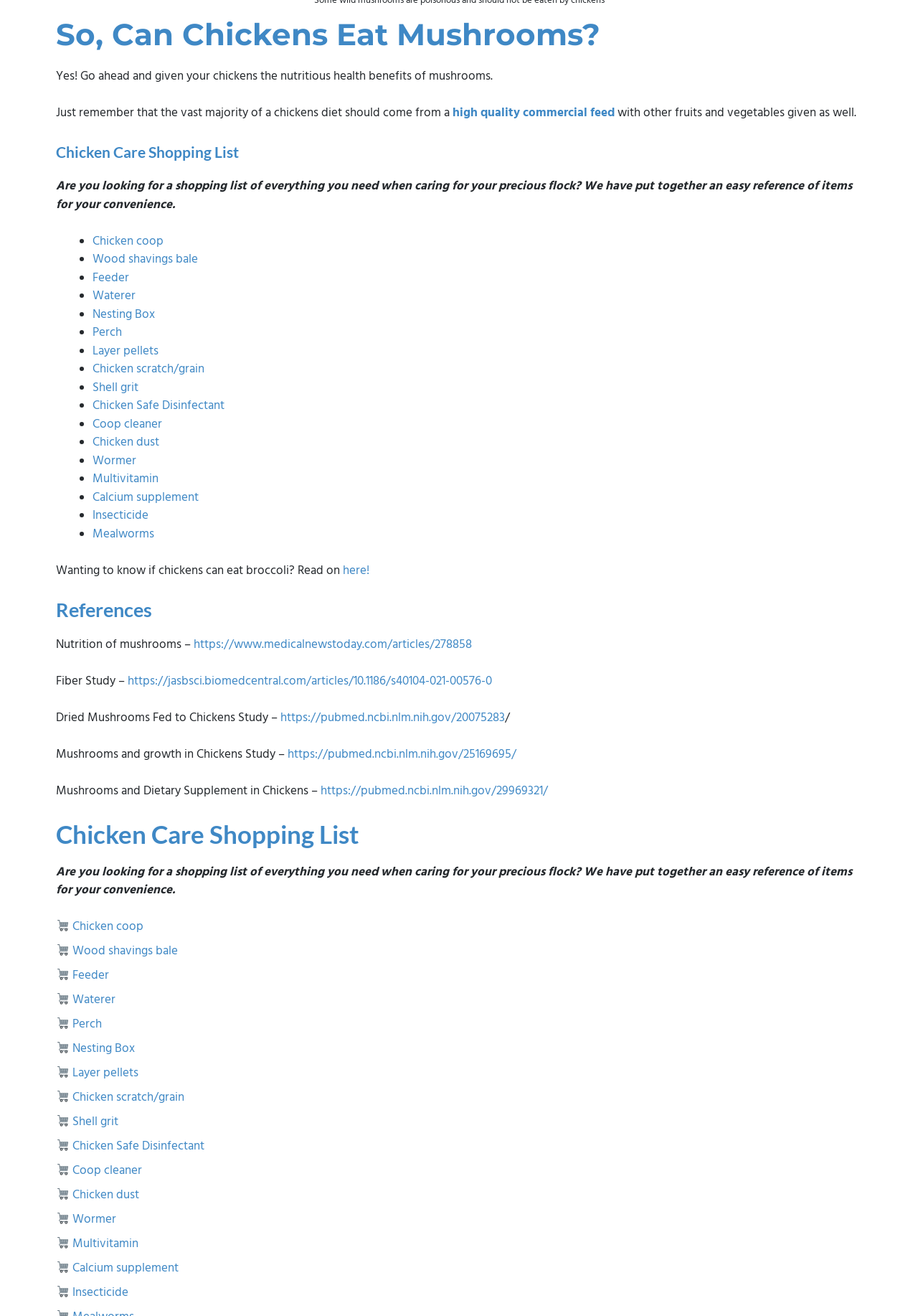Please find the bounding box coordinates of the element that you should click to achieve the following instruction: "Learn about 'Nutrition of mushrooms'". The coordinates should be presented as four float numbers between 0 and 1: [left, top, right, bottom].

[0.211, 0.483, 0.514, 0.496]